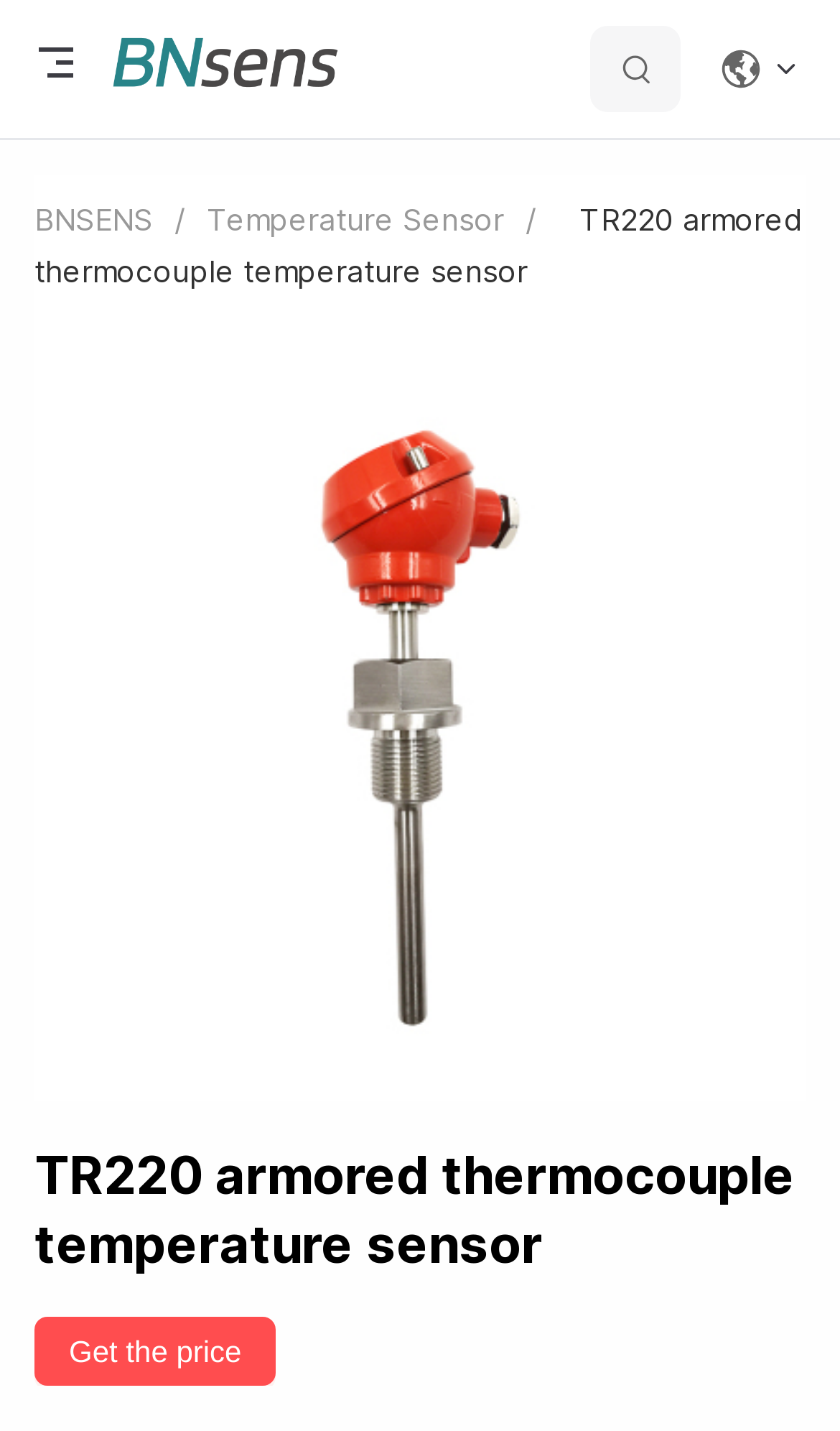Bounding box coordinates are specified in the format (top-left x, top-left y, bottom-right x, bottom-right y). All values are floating point numbers bounded between 0 and 1. Please provide the bounding box coordinate of the region this sentence describes: Get the price

[0.041, 0.919, 0.329, 0.968]